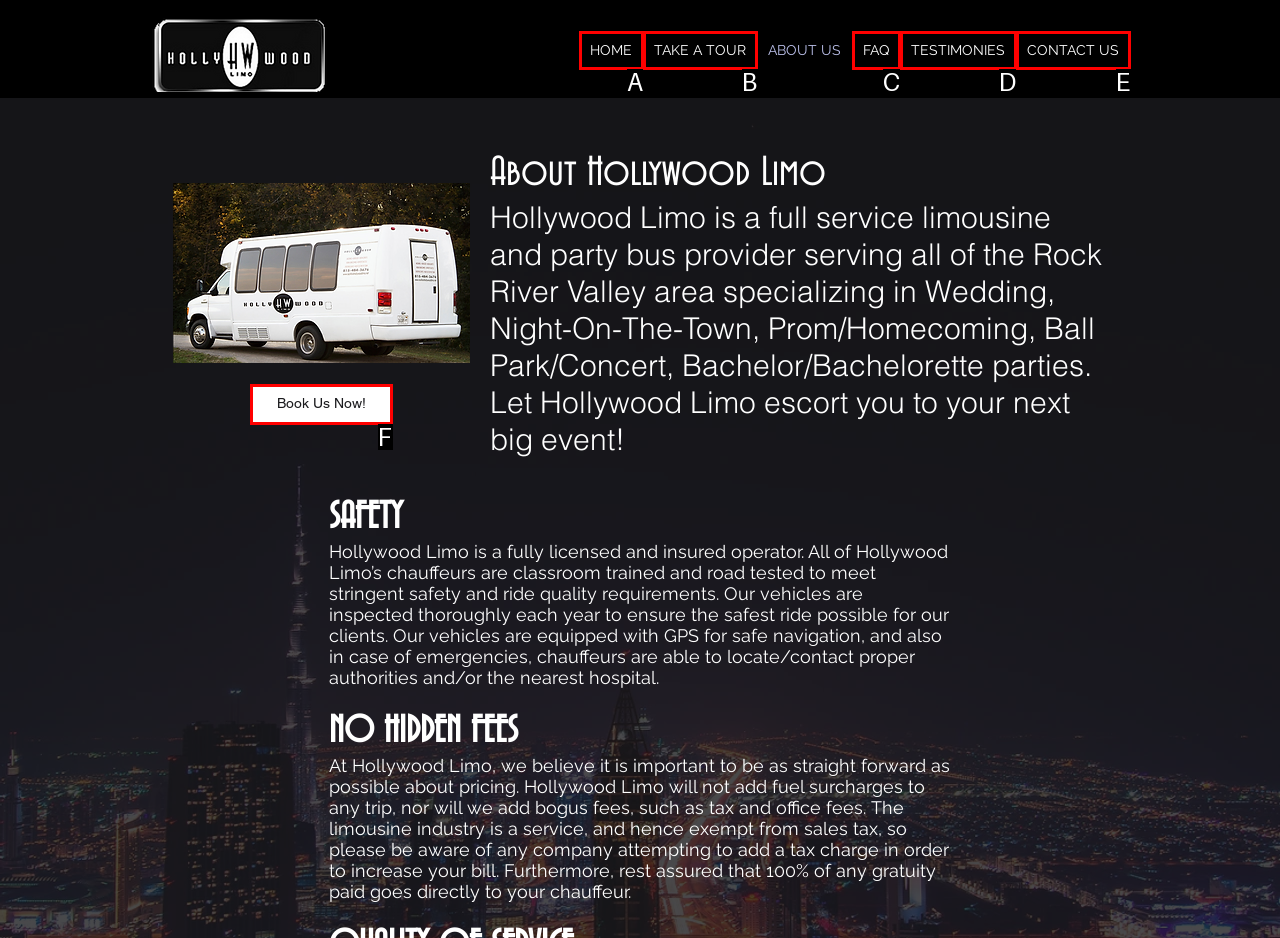Identify the UI element that best fits the description: Book Us Now!
Respond with the letter representing the correct option.

F